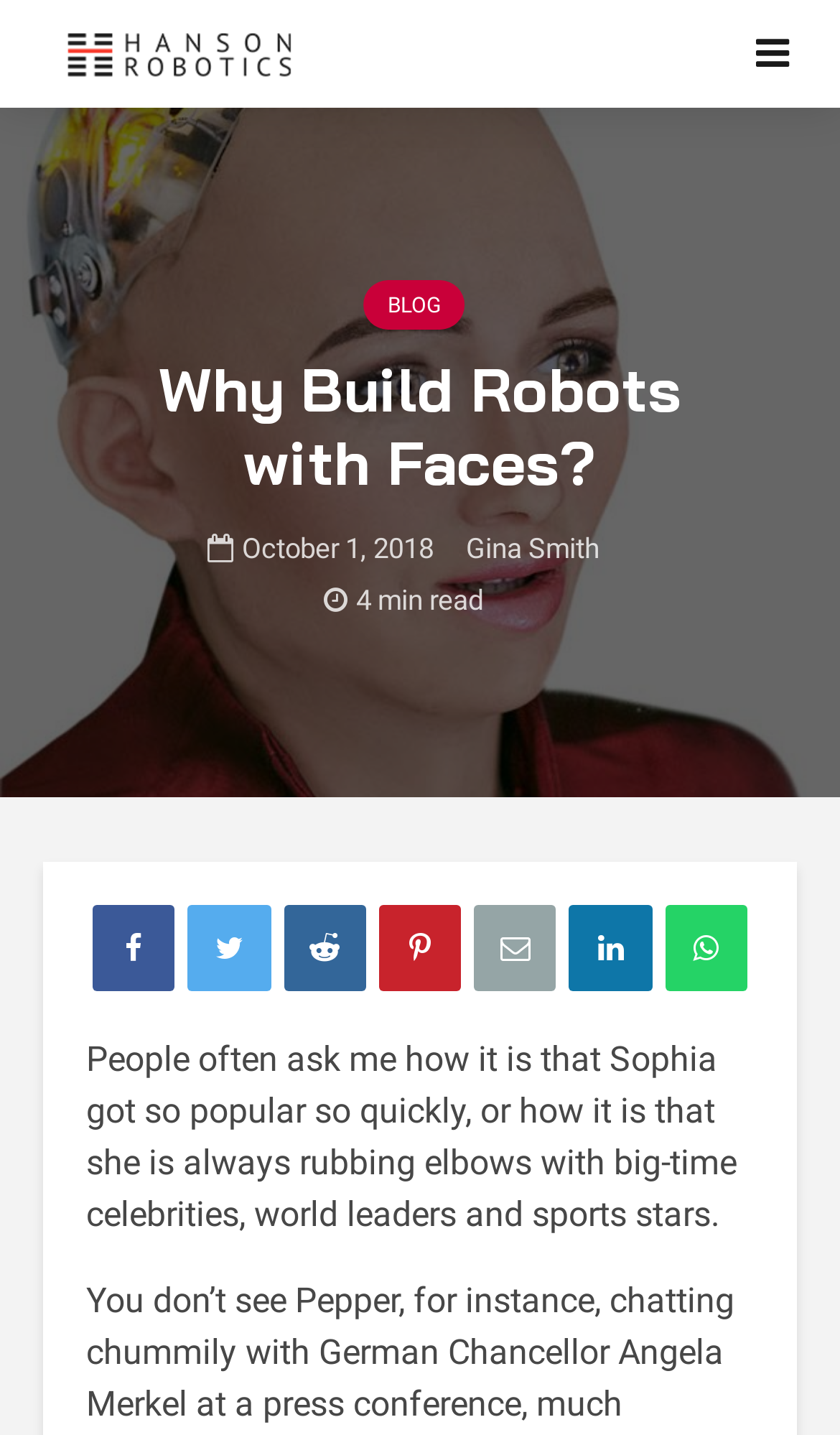Given the element description alt="Hanson Robotics", predict the bounding box coordinates for the UI element in the webpage screenshot. The format should be (top-left x, top-left y, bottom-right x, bottom-right y), and the values should be between 0 and 1.

[0.051, 0.0, 0.376, 0.075]